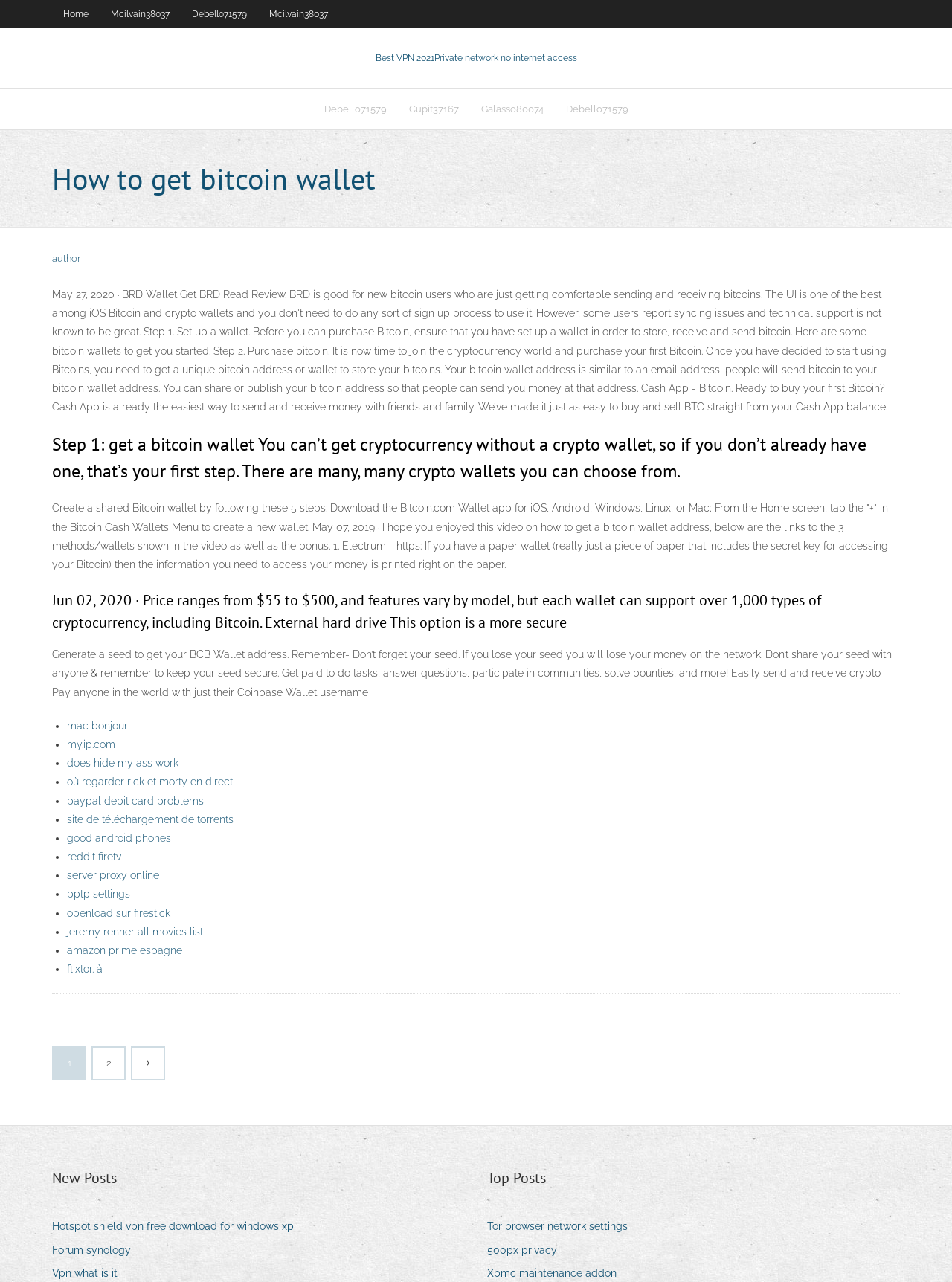Provide a brief response to the question below using a single word or phrase: 
What is the purpose of a seed in getting a BCB Wallet address?

To get wallet address